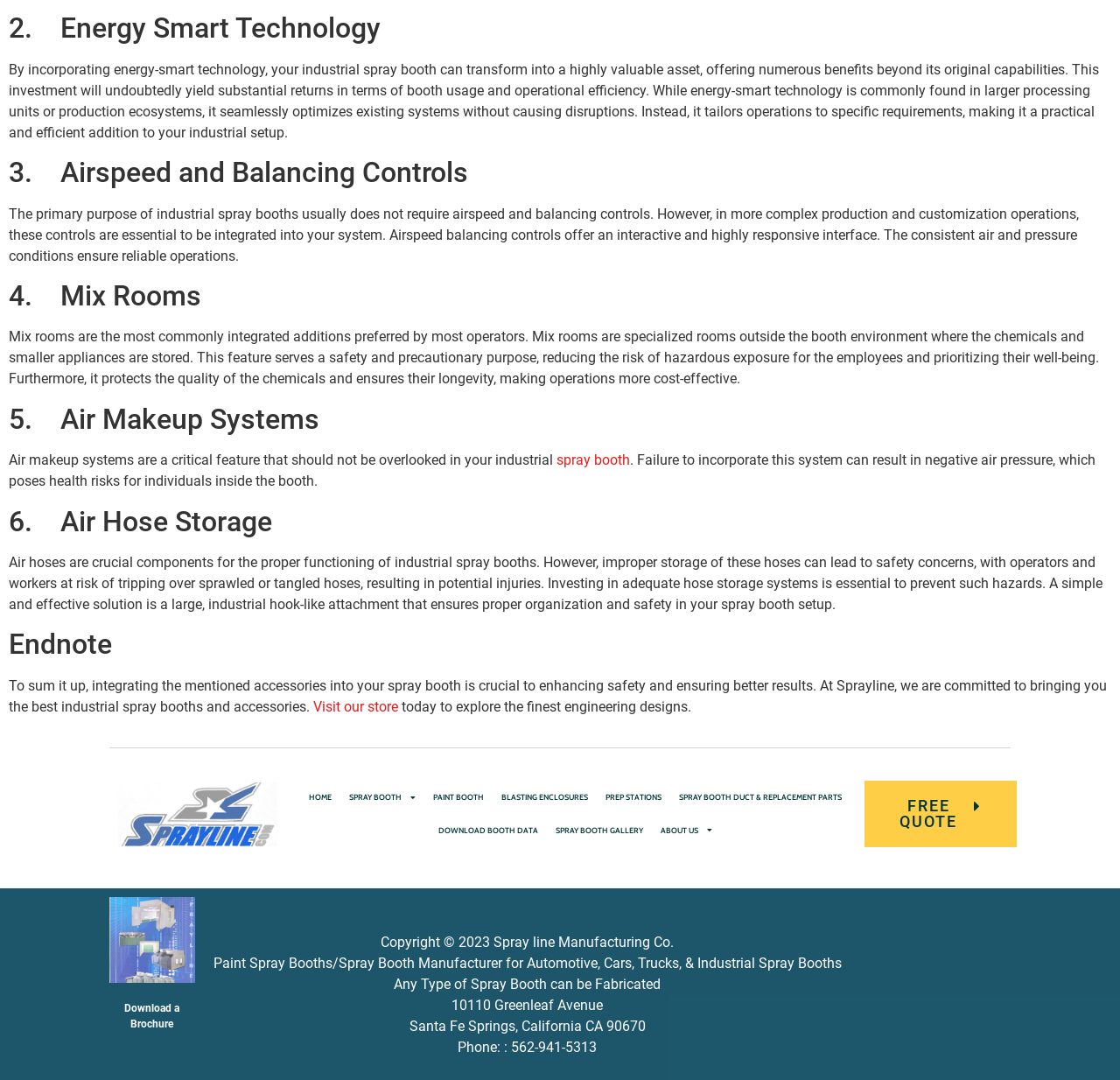Extract the bounding box coordinates for the HTML element that matches this description: "SPRAY BOOTH GALLERY". The coordinates should be four float numbers between 0 and 1, i.e., [left, top, right, bottom].

[0.488, 0.754, 0.582, 0.784]